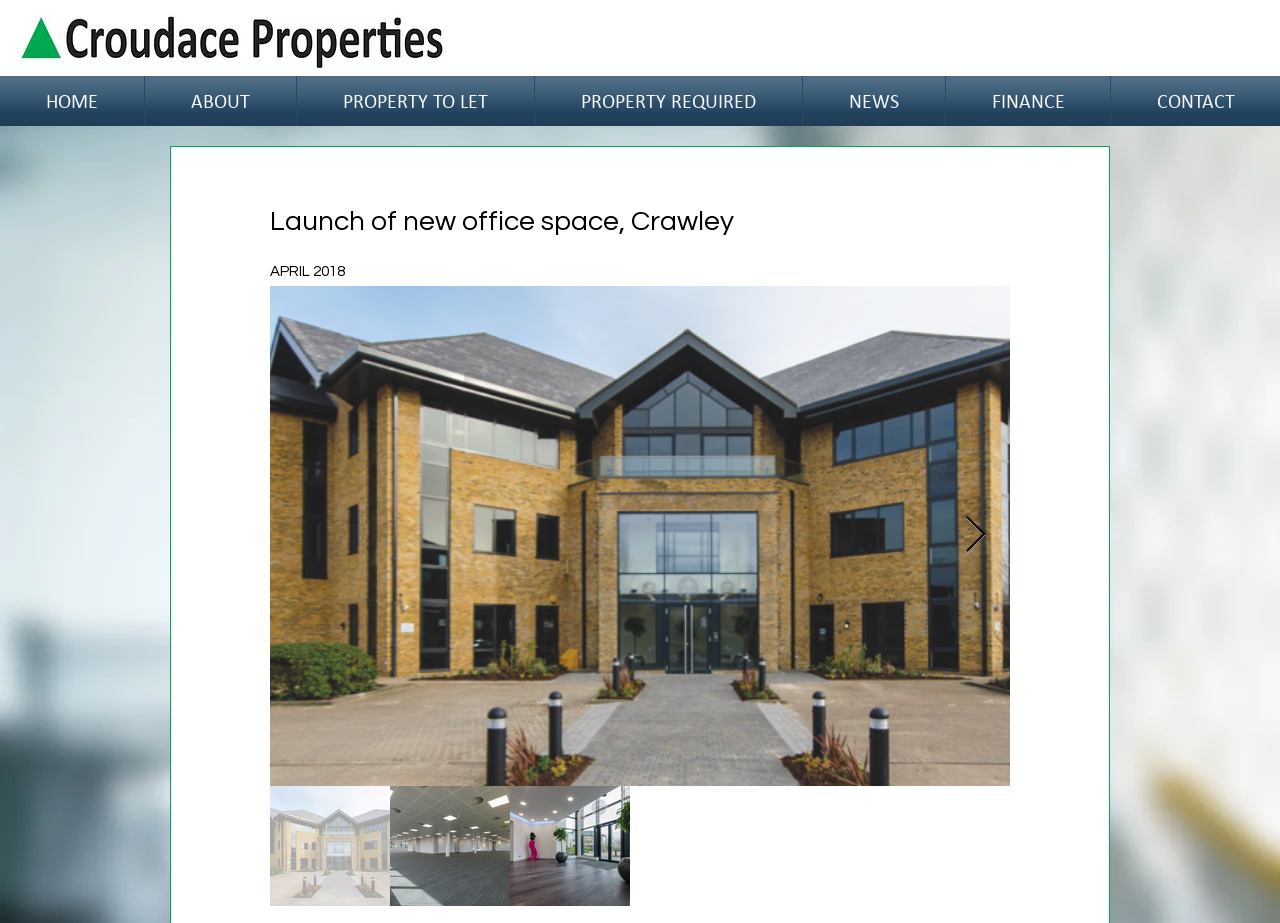Locate the bounding box of the UI element defined by this description: "PROPERTY REQUIRED". The coordinates should be given as four float numbers between 0 and 1, formatted as [left, top, right, bottom].

[0.422, 0.082, 0.623, 0.137]